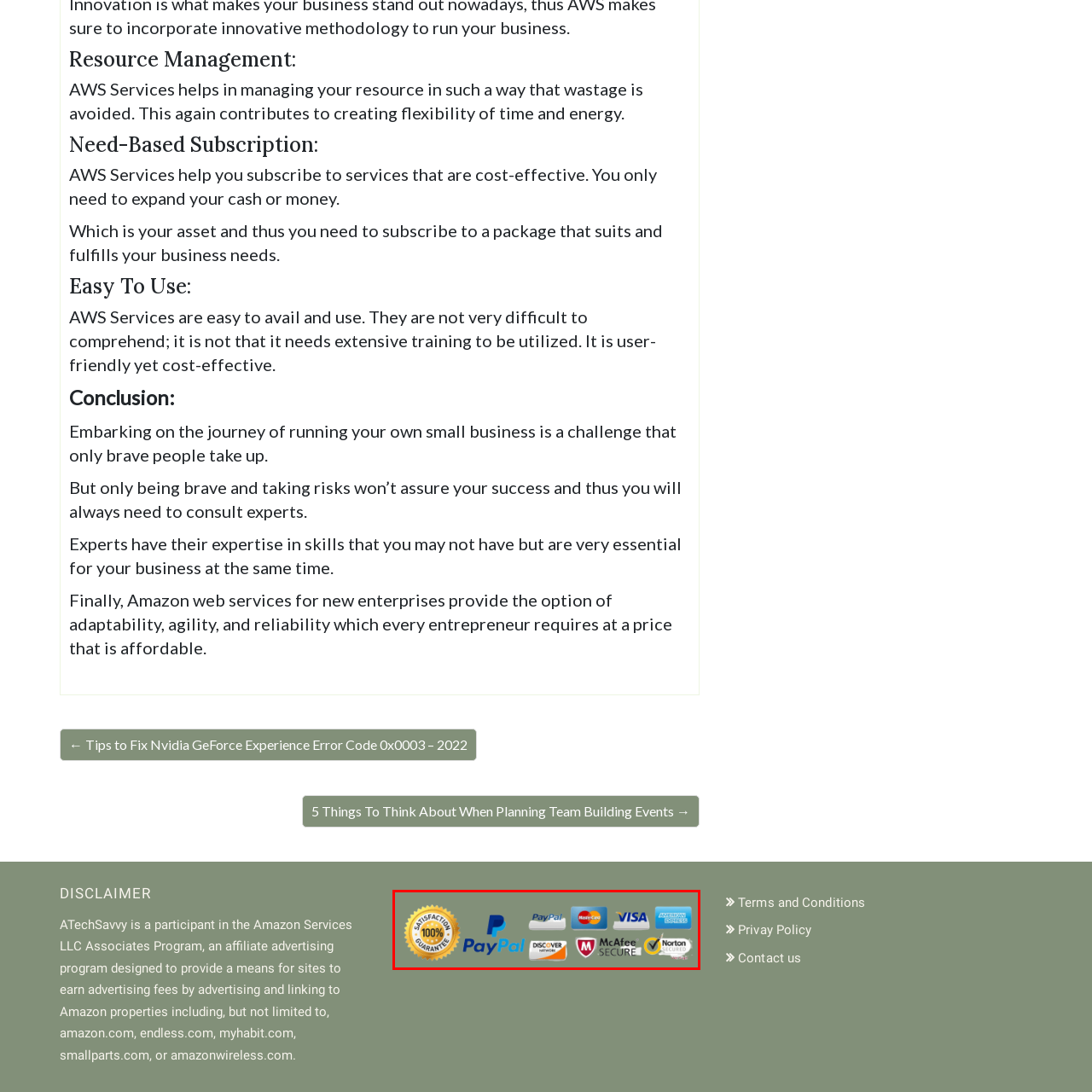Check the image marked by the red frame and reply to the question using one word or phrase:
What is the purpose of the security badges?

To reassure customers of safe transactions